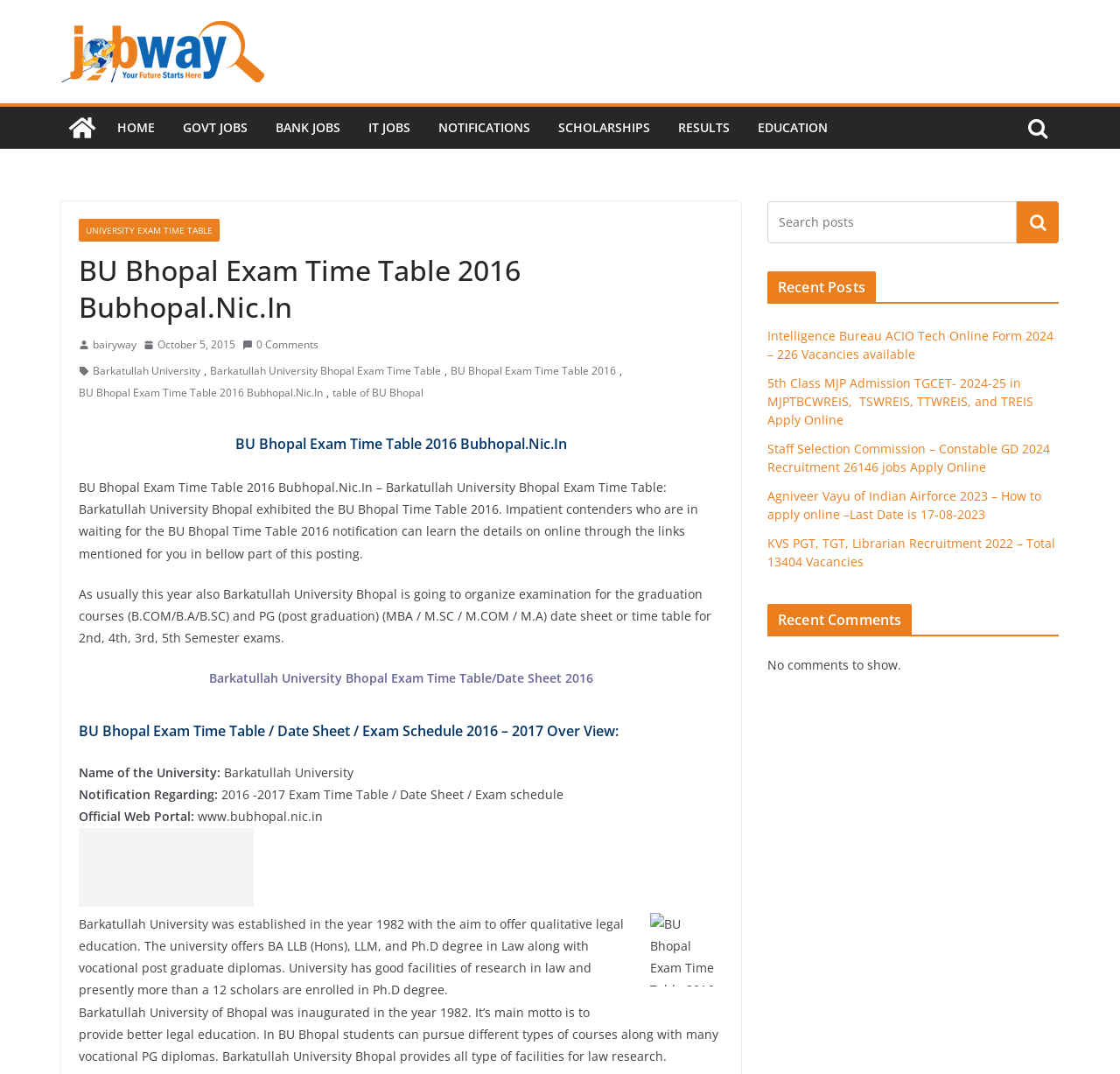What is the topic of the first recent post listed on this webpage?
Refer to the image and provide a concise answer in one word or phrase.

Intelligence Bureau ACIO Tech Online Form 2024